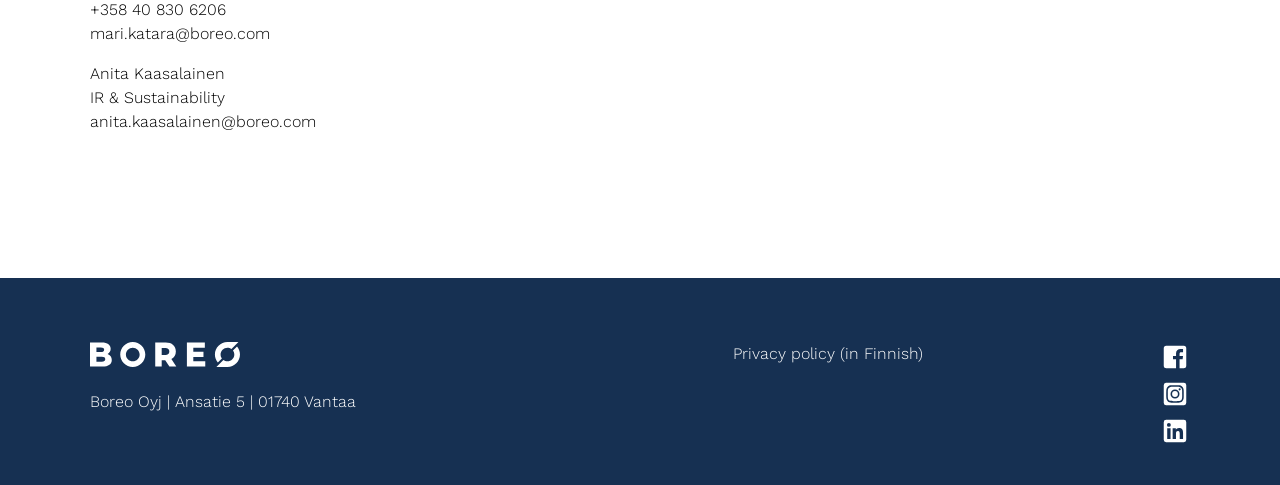Please answer the following question as detailed as possible based on the image: 
What is the address of Boreo Oyj?

The address of Boreo Oyj can be found in the static text element with coordinates [0.07, 0.809, 0.278, 0.848].